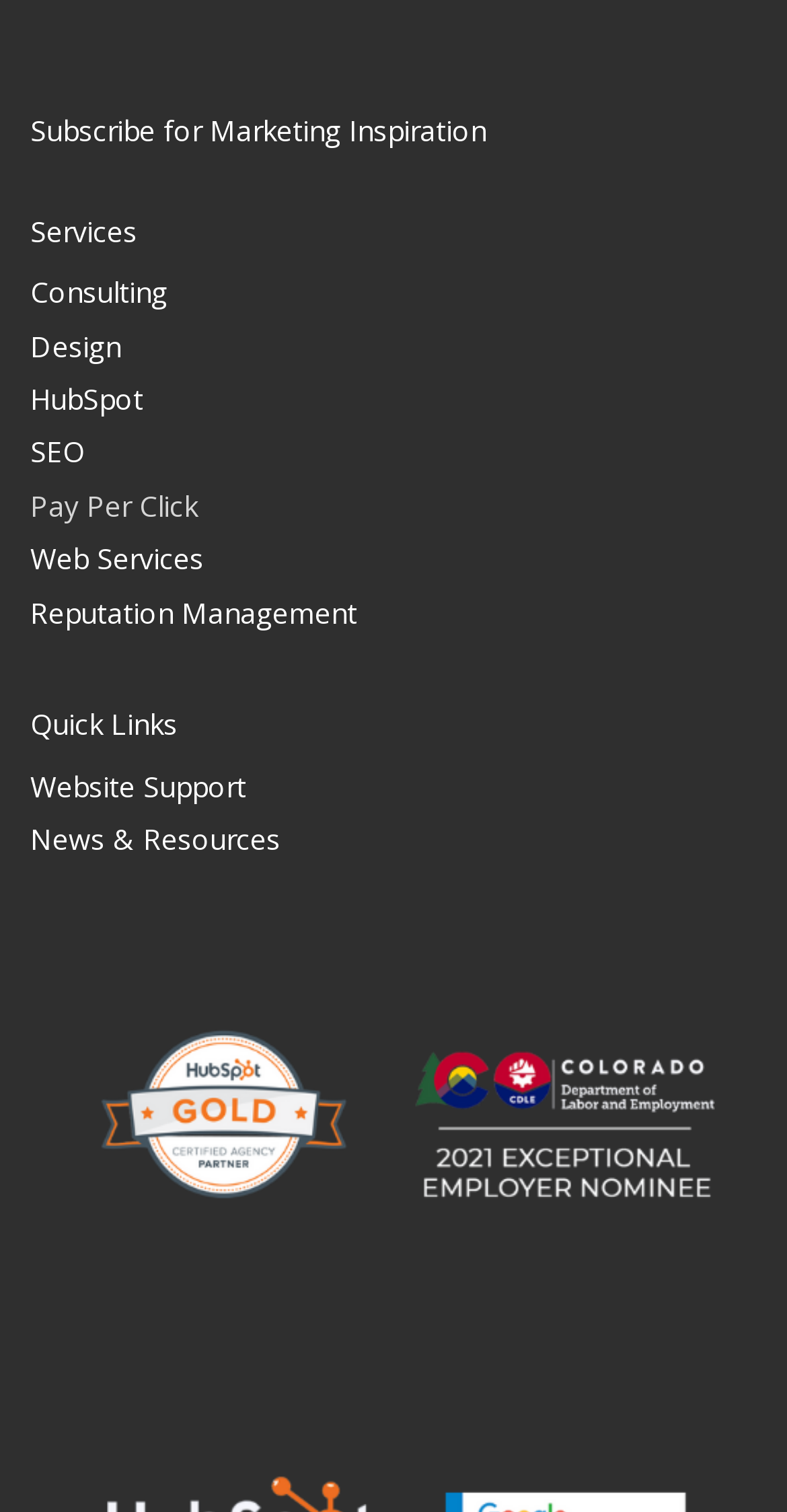Locate the bounding box coordinates of the segment that needs to be clicked to meet this instruction: "Click on Consulting".

[0.038, 0.179, 0.5, 0.209]